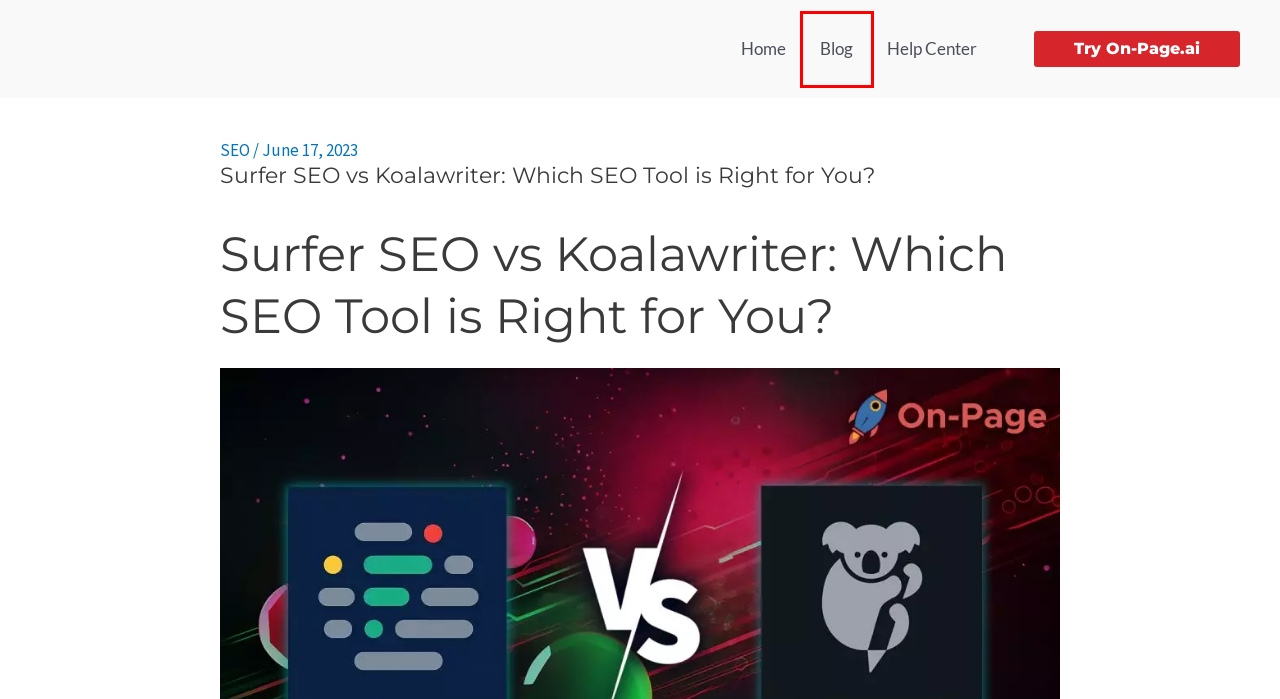Look at the screenshot of a webpage, where a red bounding box highlights an element. Select the best description that matches the new webpage after clicking the highlighted element. Here are the candidates:
A. Blog - On-Page
B. On-Page Help Center
C. Home - On-Page
D. Click-Through Rate (CTR): Understanding CTR for PPC
E. OnPage
F. SEO Archives - On-Page
G. Have A Page That's Stuck On Page Two? - On-Page
H. How I Revived An Affiliate Page From The Google Graveyard - On-Page

A